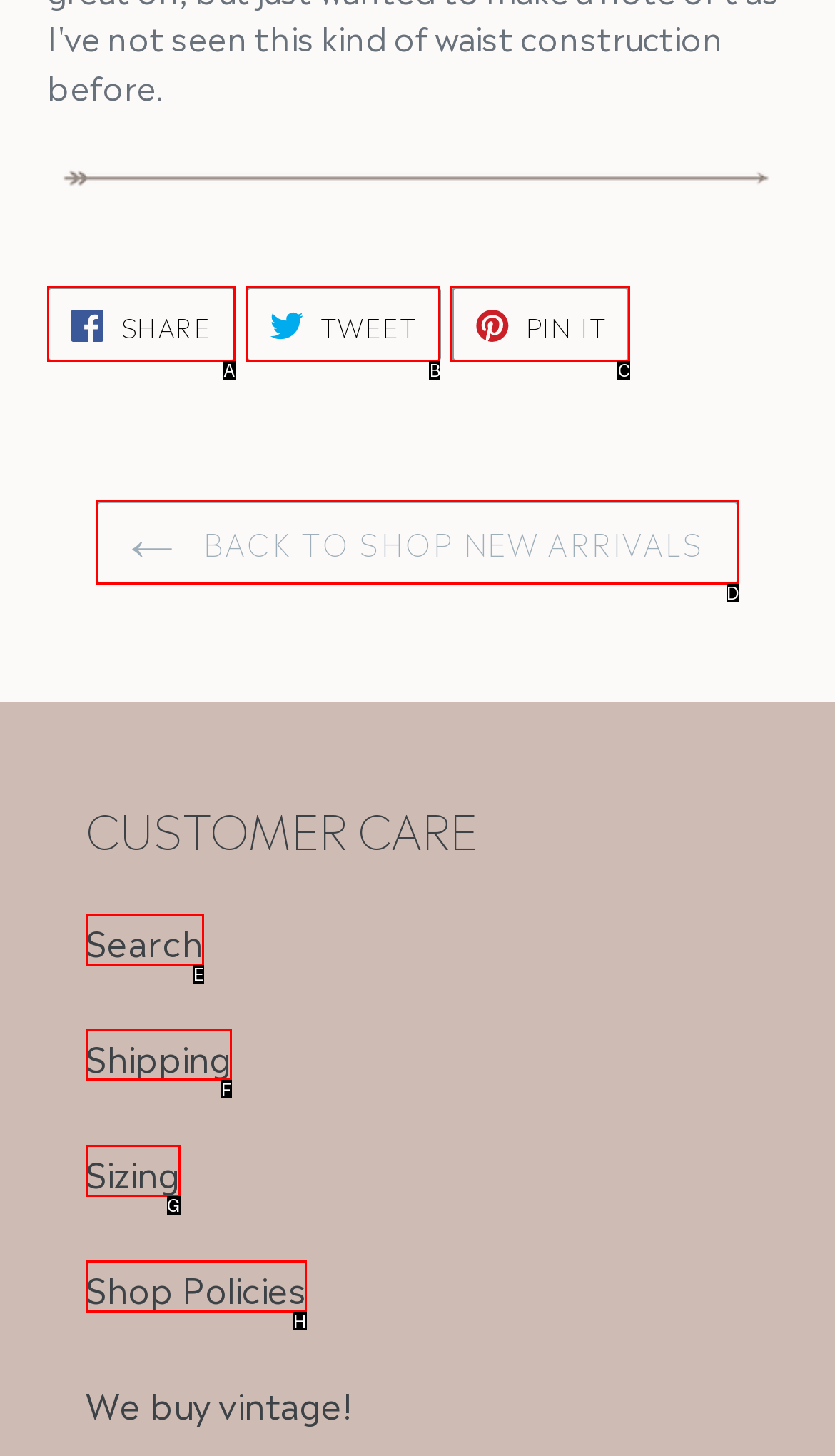Identify the correct HTML element to click to accomplish this task: View shipping information
Respond with the letter corresponding to the correct choice.

F